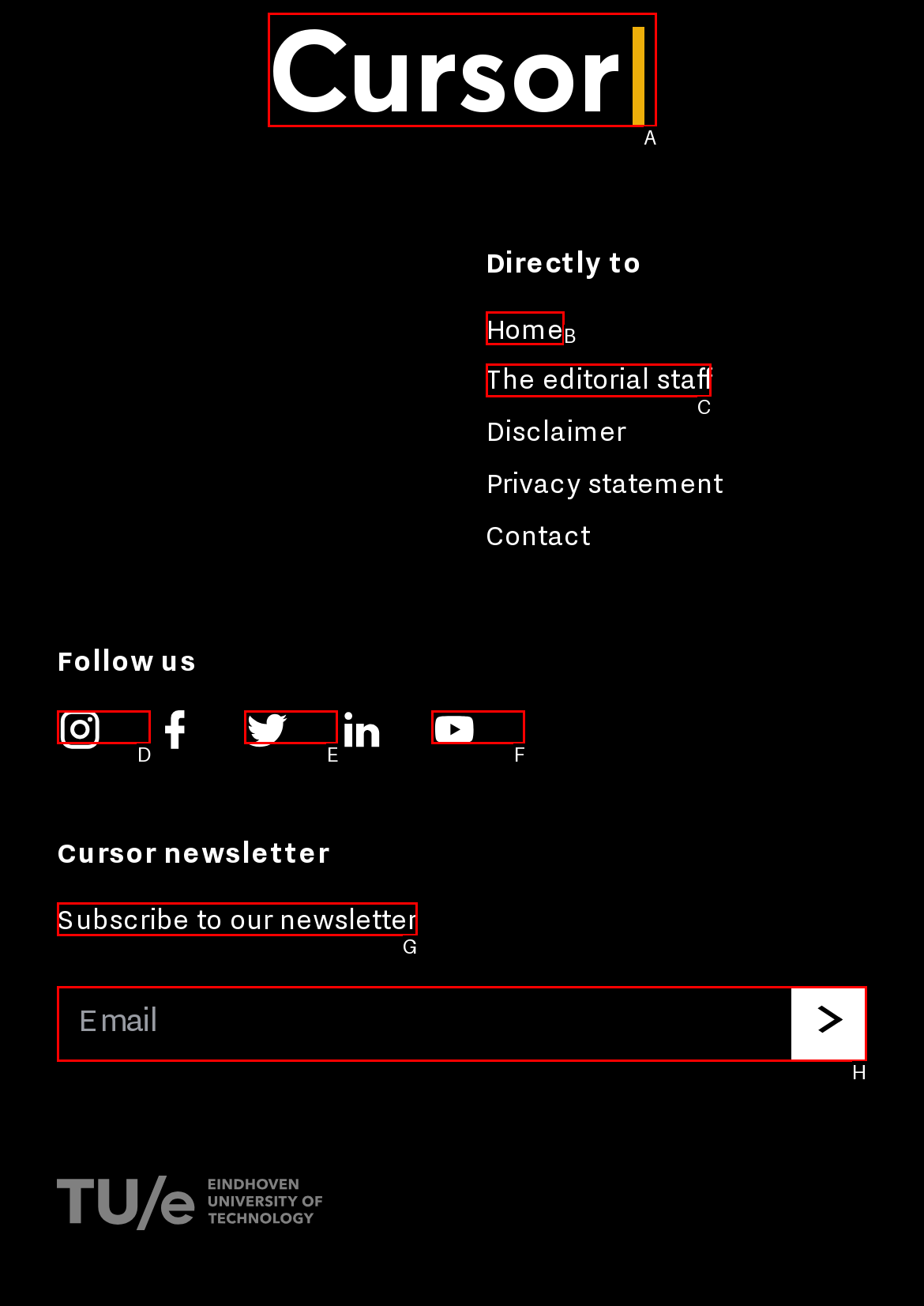Look at the highlighted elements in the screenshot and tell me which letter corresponds to the task: Enter email address.

H